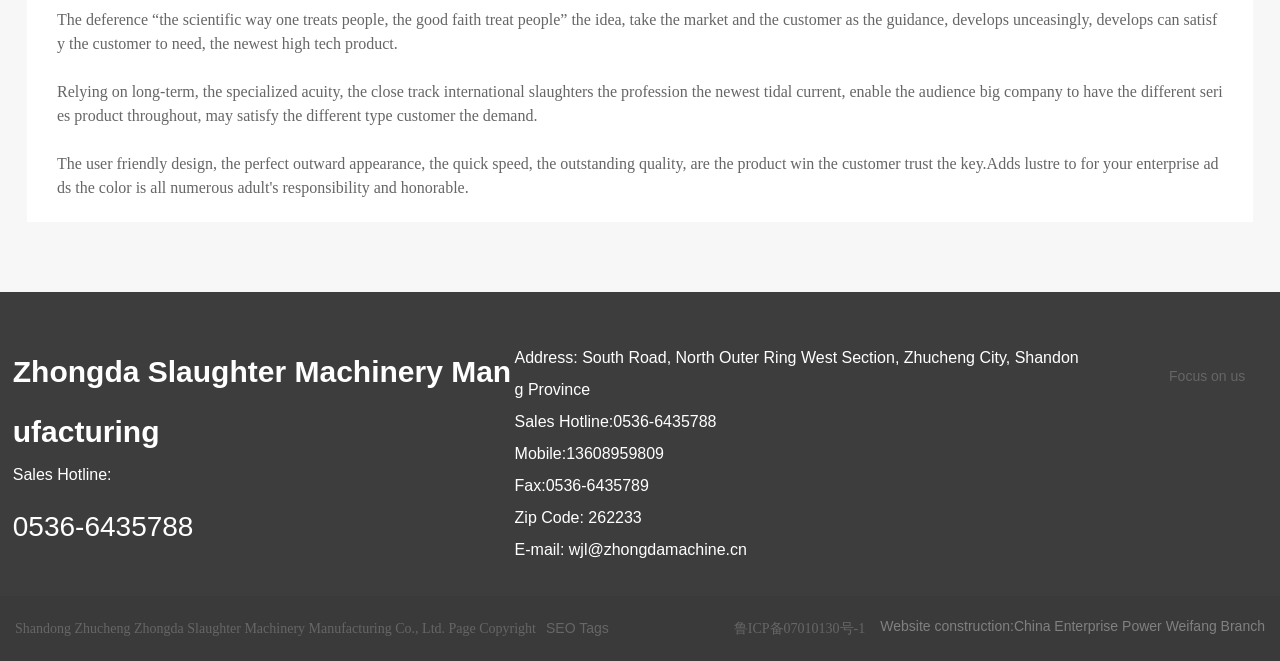What is the email address of the company? Refer to the image and provide a one-word or short phrase answer.

wjl@zhongdamachine.cn